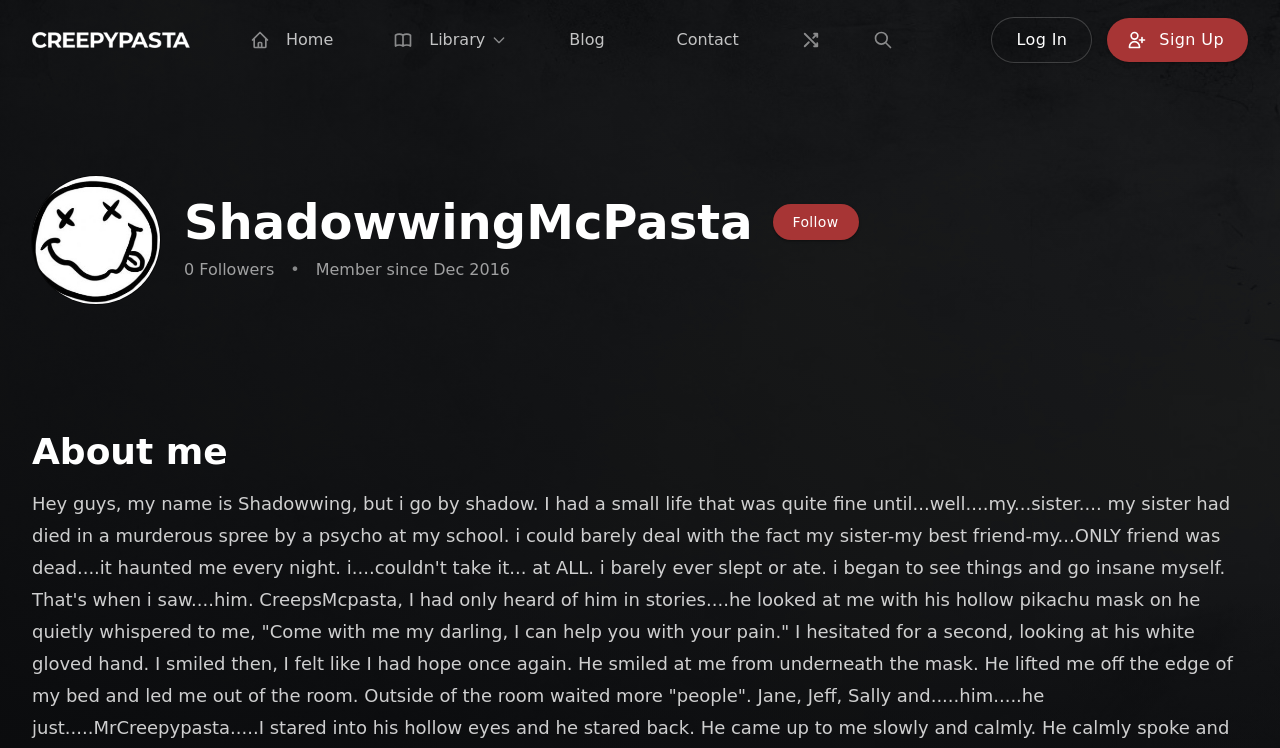Please find the bounding box coordinates of the element that needs to be clicked to perform the following instruction: "Explore the concept of 'winner-take-all market'". The bounding box coordinates should be four float numbers between 0 and 1, represented as [left, top, right, bottom].

None